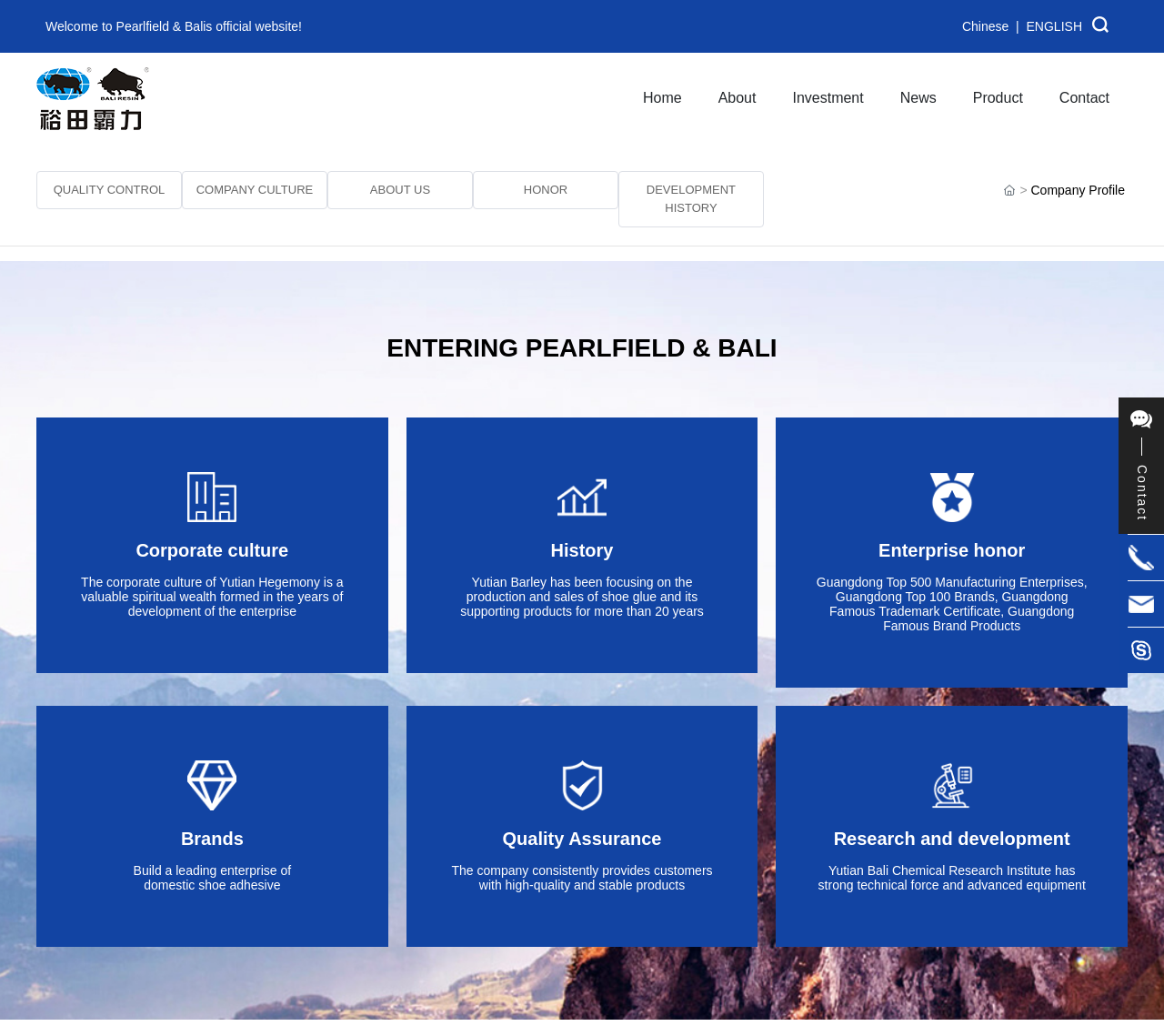Find the coordinates for the bounding box of the element with this description: "Research and development".

[0.716, 0.8, 0.919, 0.819]